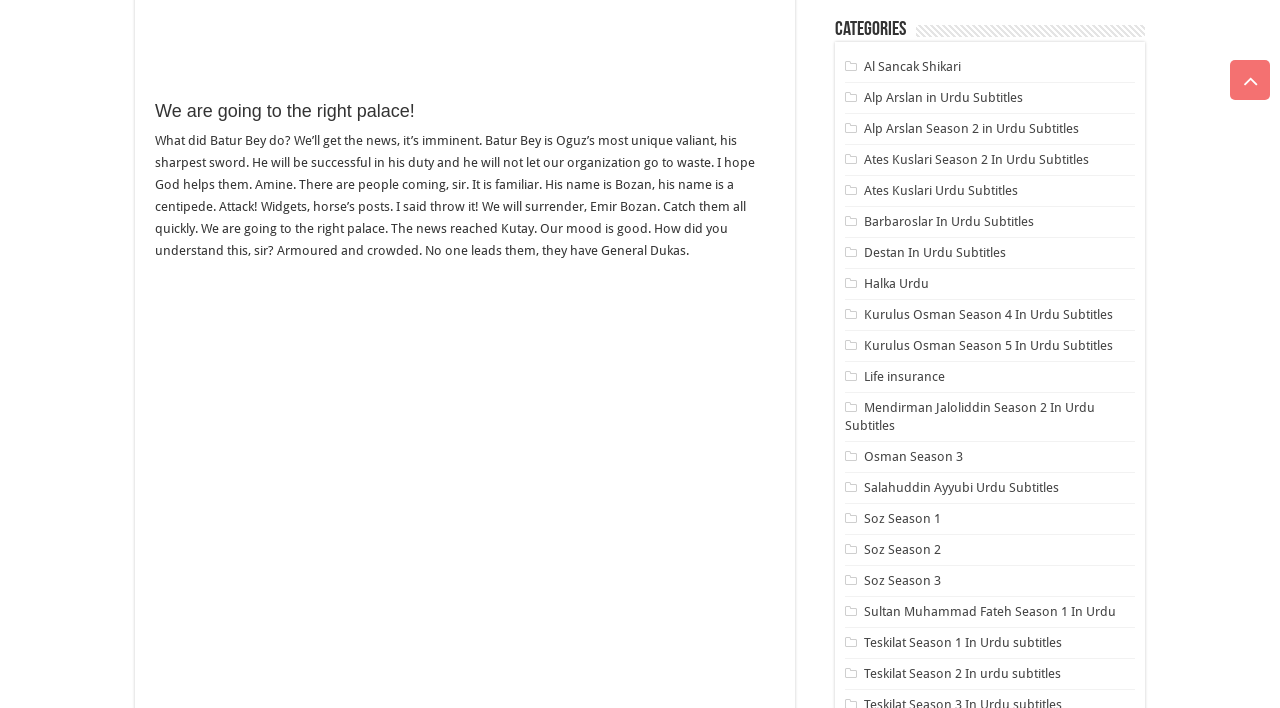Provide the bounding box coordinates in the format (top-left x, top-left y, bottom-right x, bottom-right y). All values are floating point numbers between 0 and 1. Determine the bounding box coordinate of the UI element described as: Destan In Urdu Subtitles

[0.675, 0.346, 0.786, 0.367]